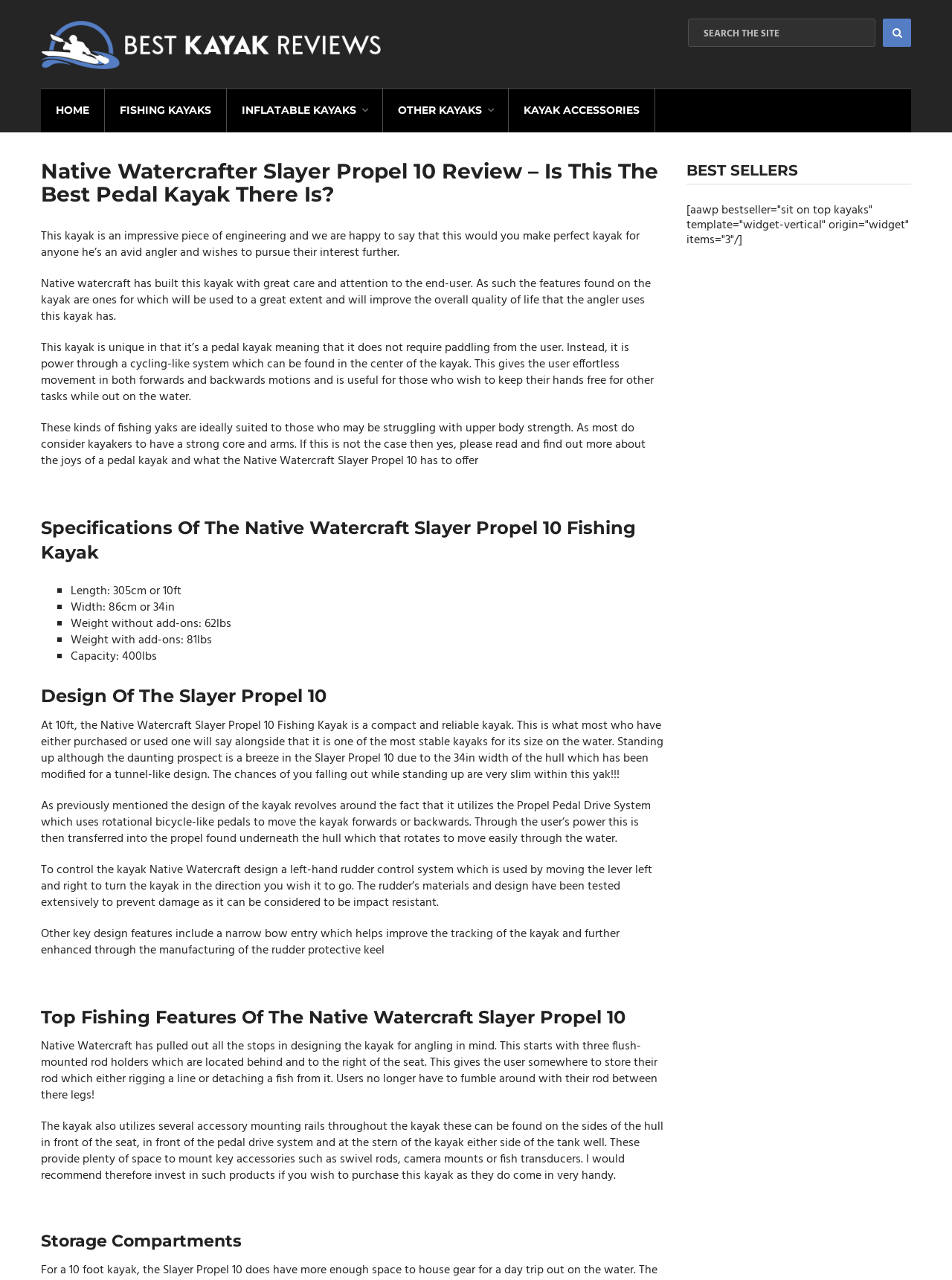Locate the bounding box coordinates of the region to be clicked to comply with the following instruction: "Read more about Native Watercraft Slayer Propel 10 Review". The coordinates must be four float numbers between 0 and 1, in the form [left, top, right, bottom].

[0.043, 0.125, 0.697, 0.161]